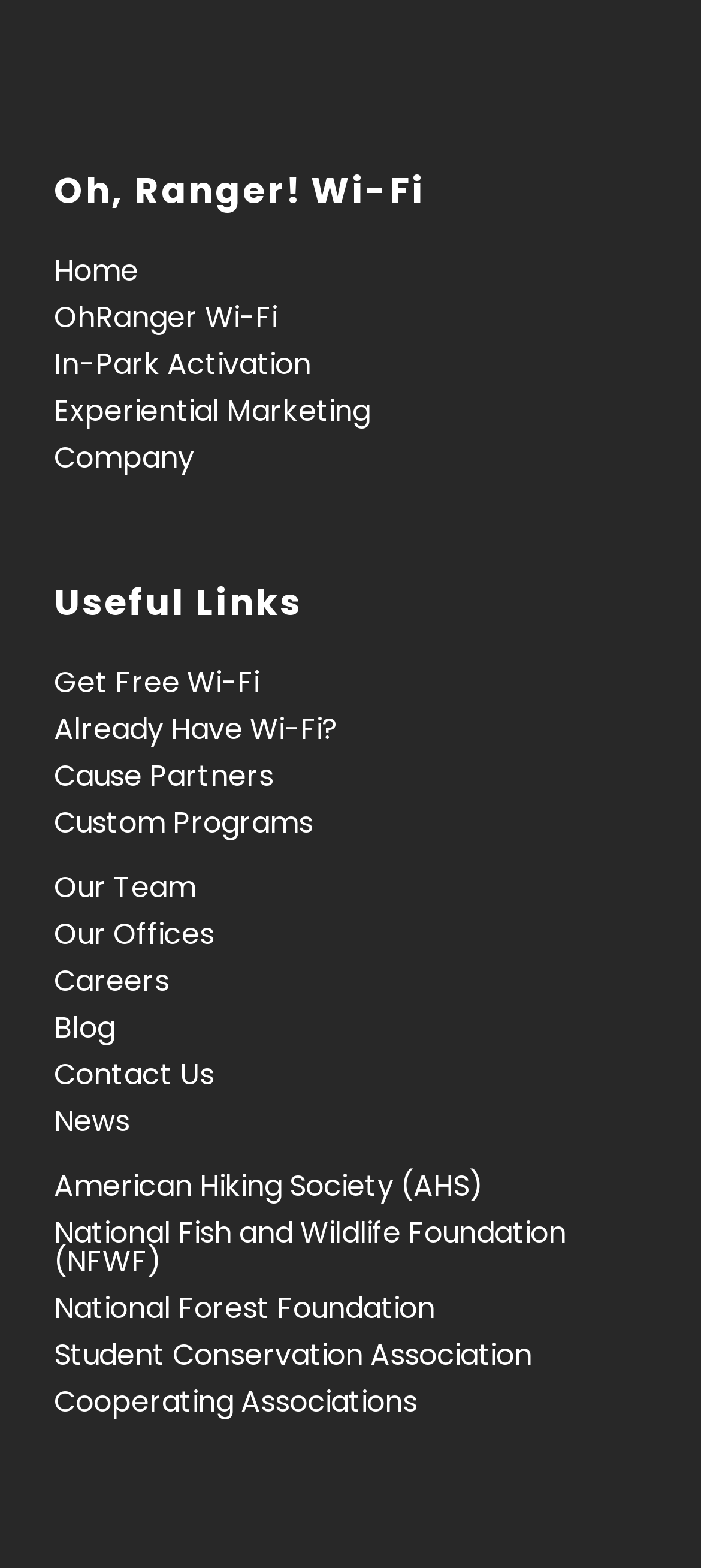How many main categories are on the webpage? Observe the screenshot and provide a one-word or short phrase answer.

2